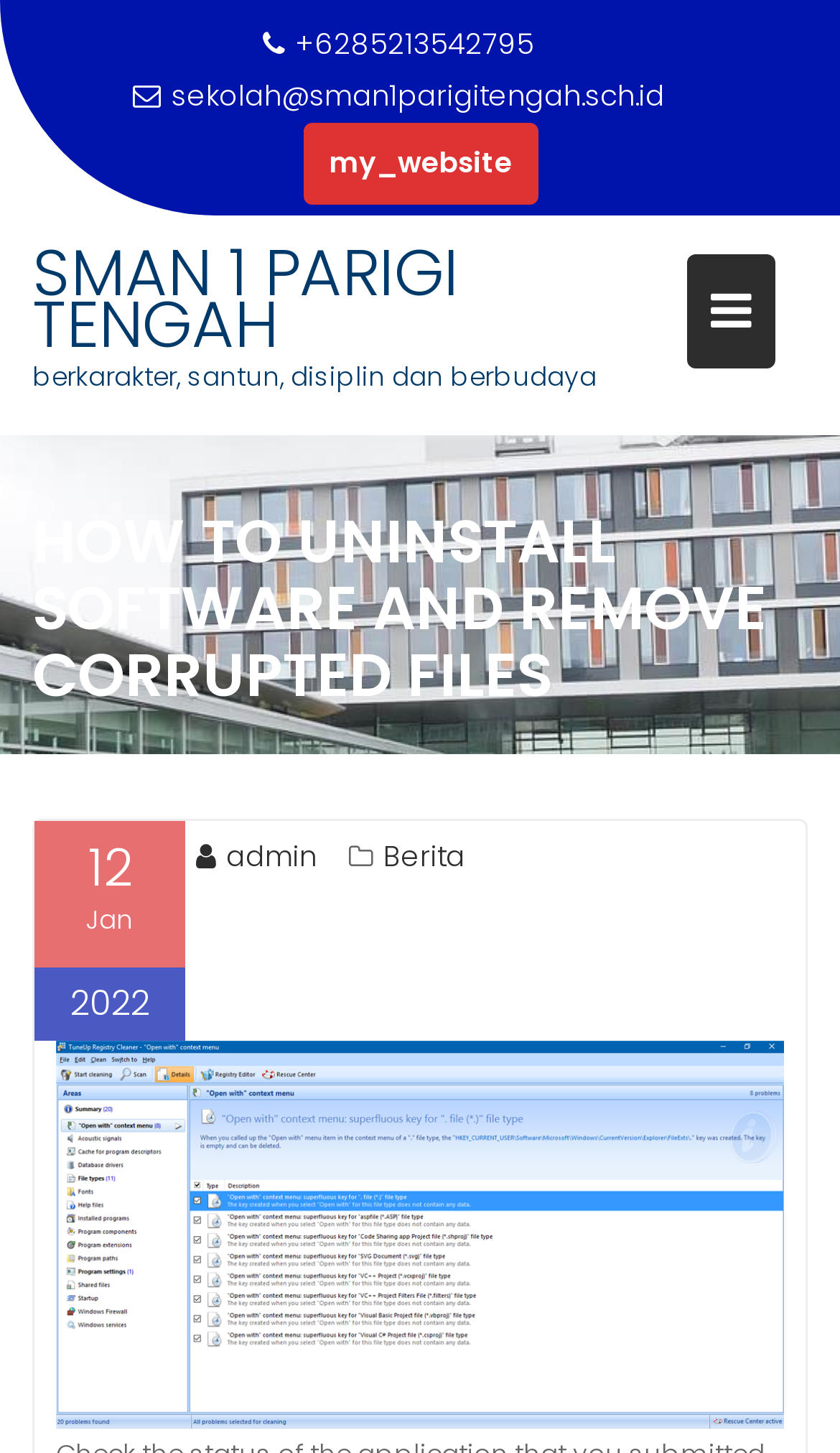What is the phone number displayed on the webpage?
Answer with a single word or phrase, using the screenshot for reference.

+6285213542795